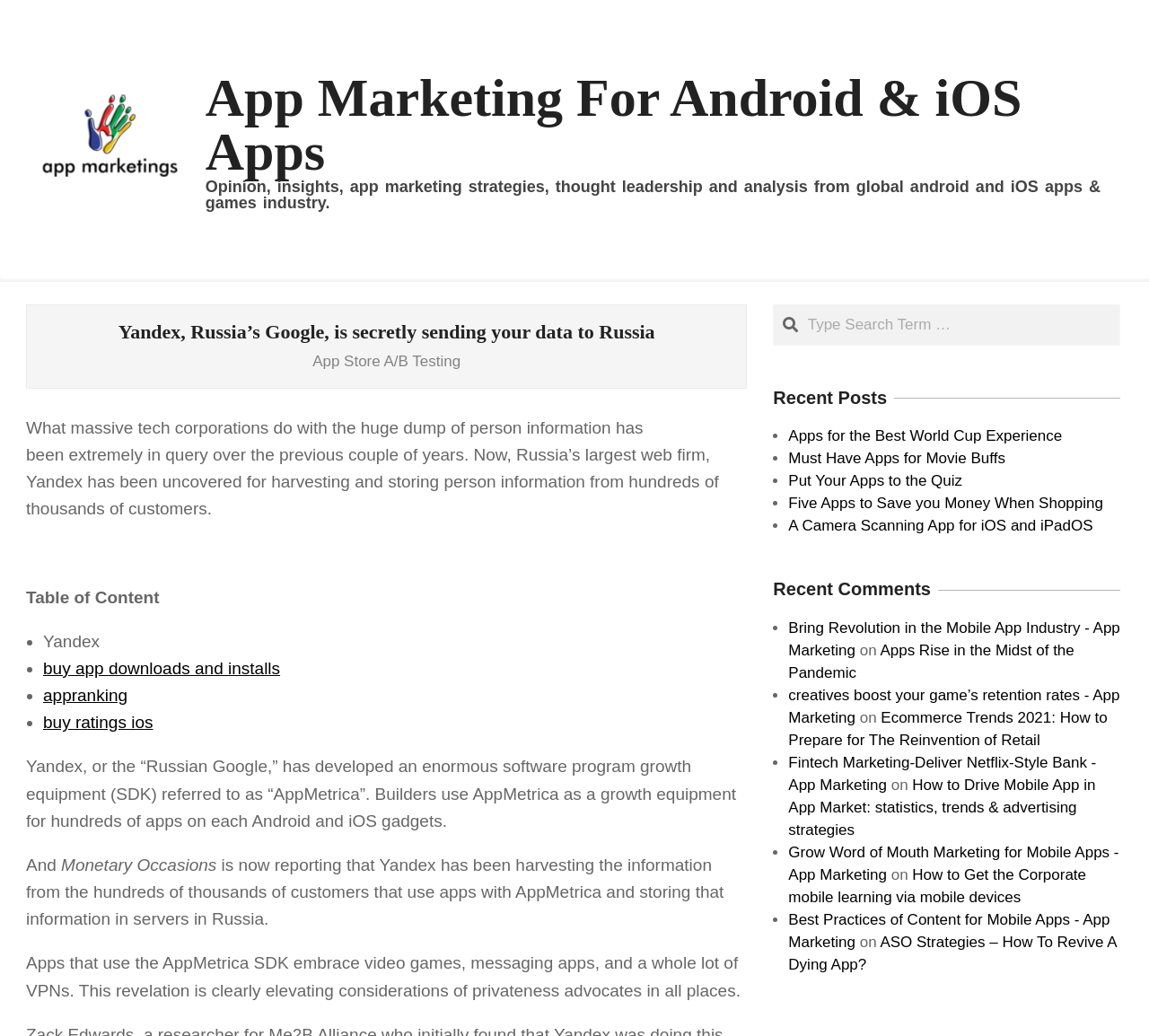Can you find the bounding box coordinates for the element that needs to be clicked to execute this instruction: "Click on the 'Posts' navigation"? The coordinates should be given as four float numbers between 0 and 1, i.e., [left, top, right, bottom].

None